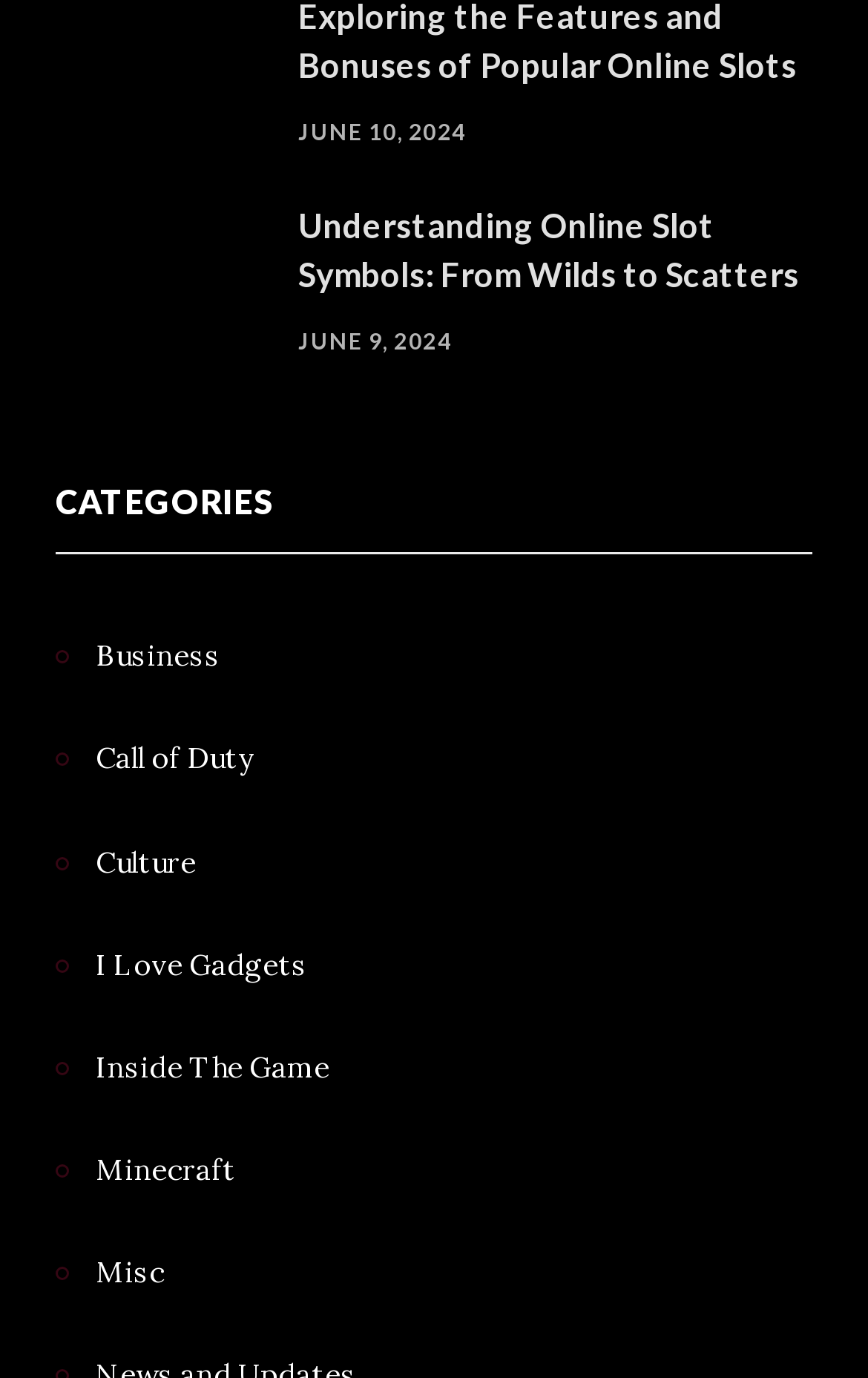Respond to the following question using a concise word or phrase: 
What is the title of the second article?

Understanding Online Slot Symbols: From Wilds to Scatters